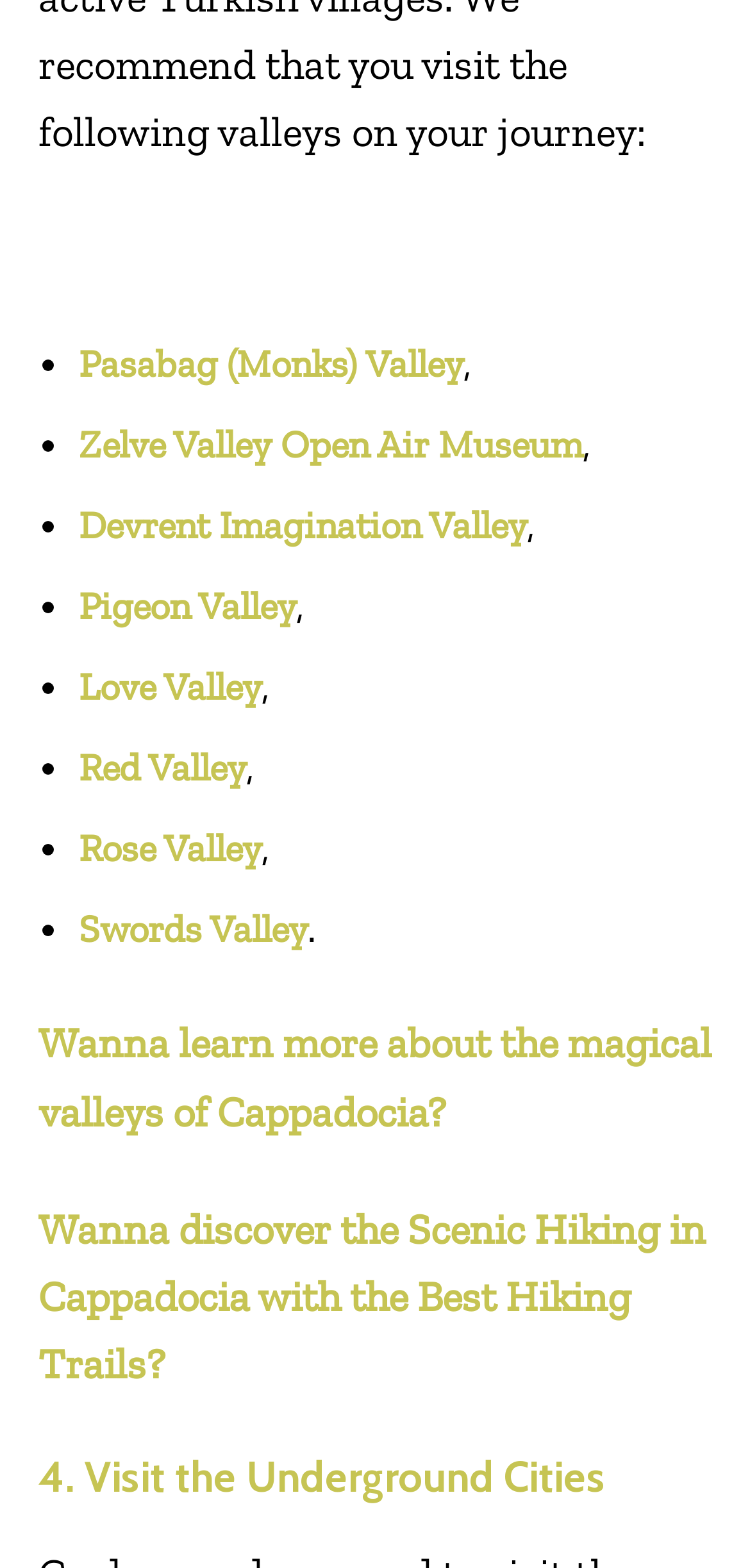How many links are there to discover hiking trails?
Provide a well-explained and detailed answer to the question.

I found one link that says 'Wanna discover the Scenic Hiking in Cappadocia with the Best Hiking Trails?' which suggests that it leads to information about hiking trails.